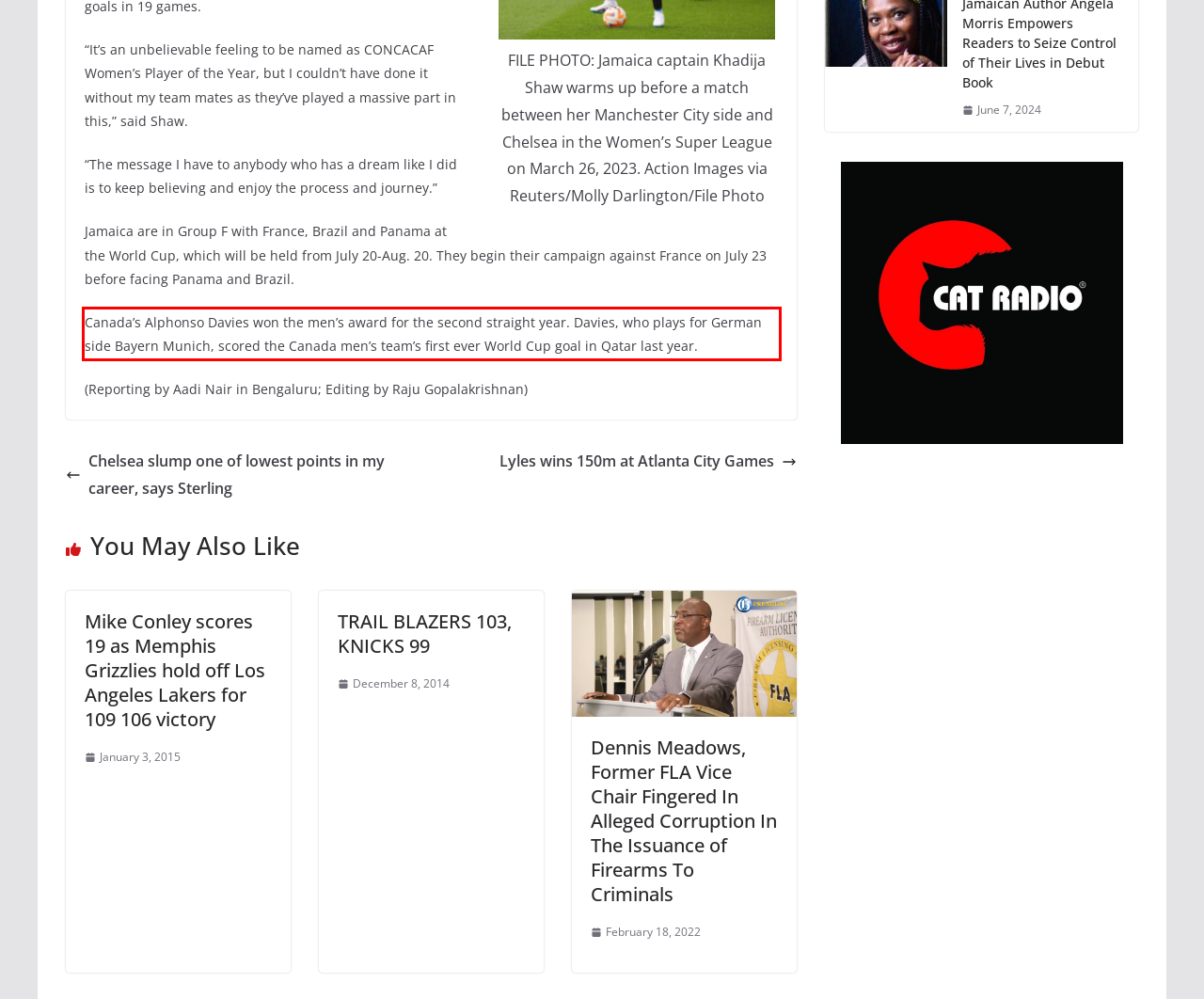Examine the webpage screenshot and use OCR to recognize and output the text within the red bounding box.

Canada’s Alphonso Davies won the men’s award for the second straight year. Davies, who plays for German side Bayern Munich, scored the Canada men’s team’s first ever World Cup goal in Qatar last year.